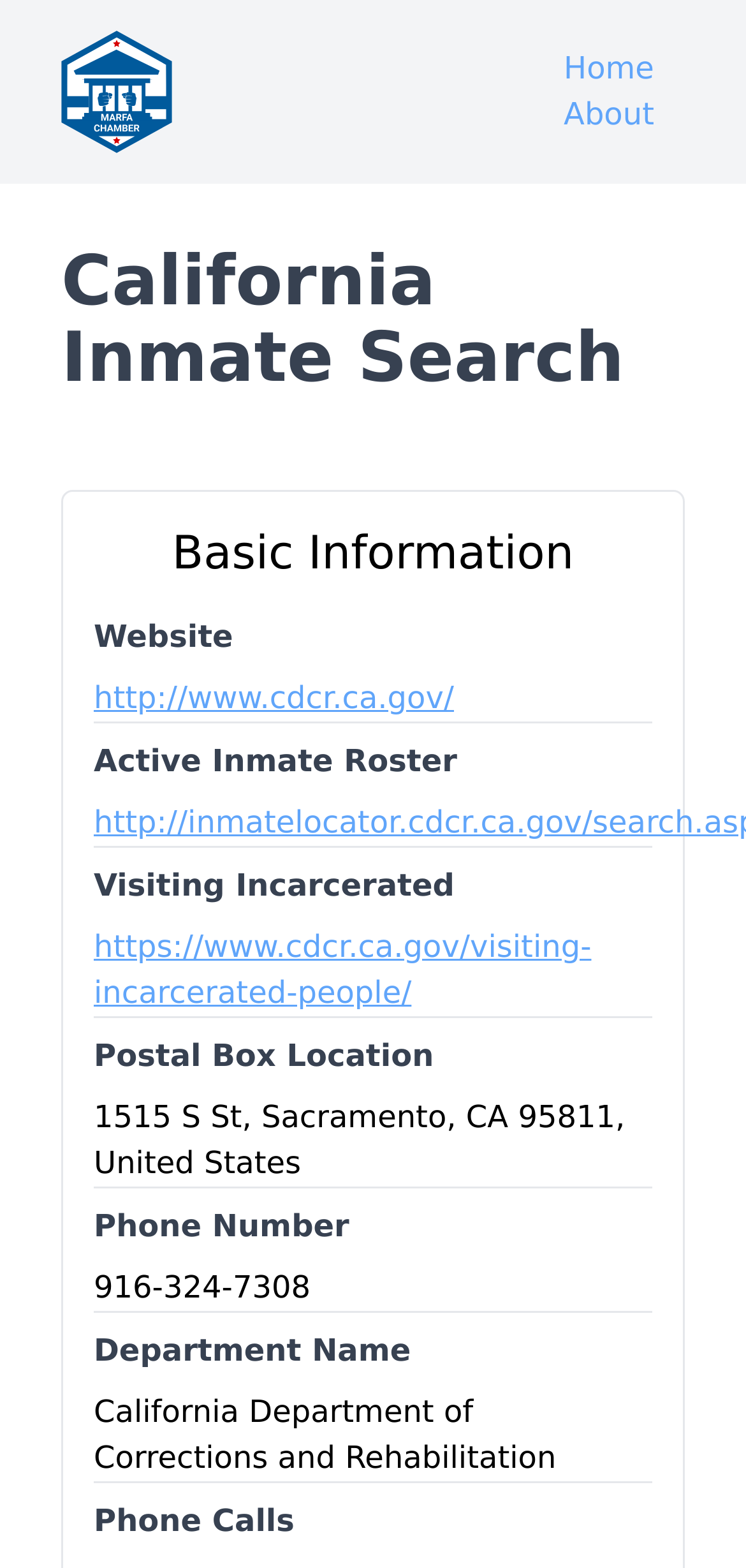Extract the main title from the webpage and generate its text.

California Inmate Search